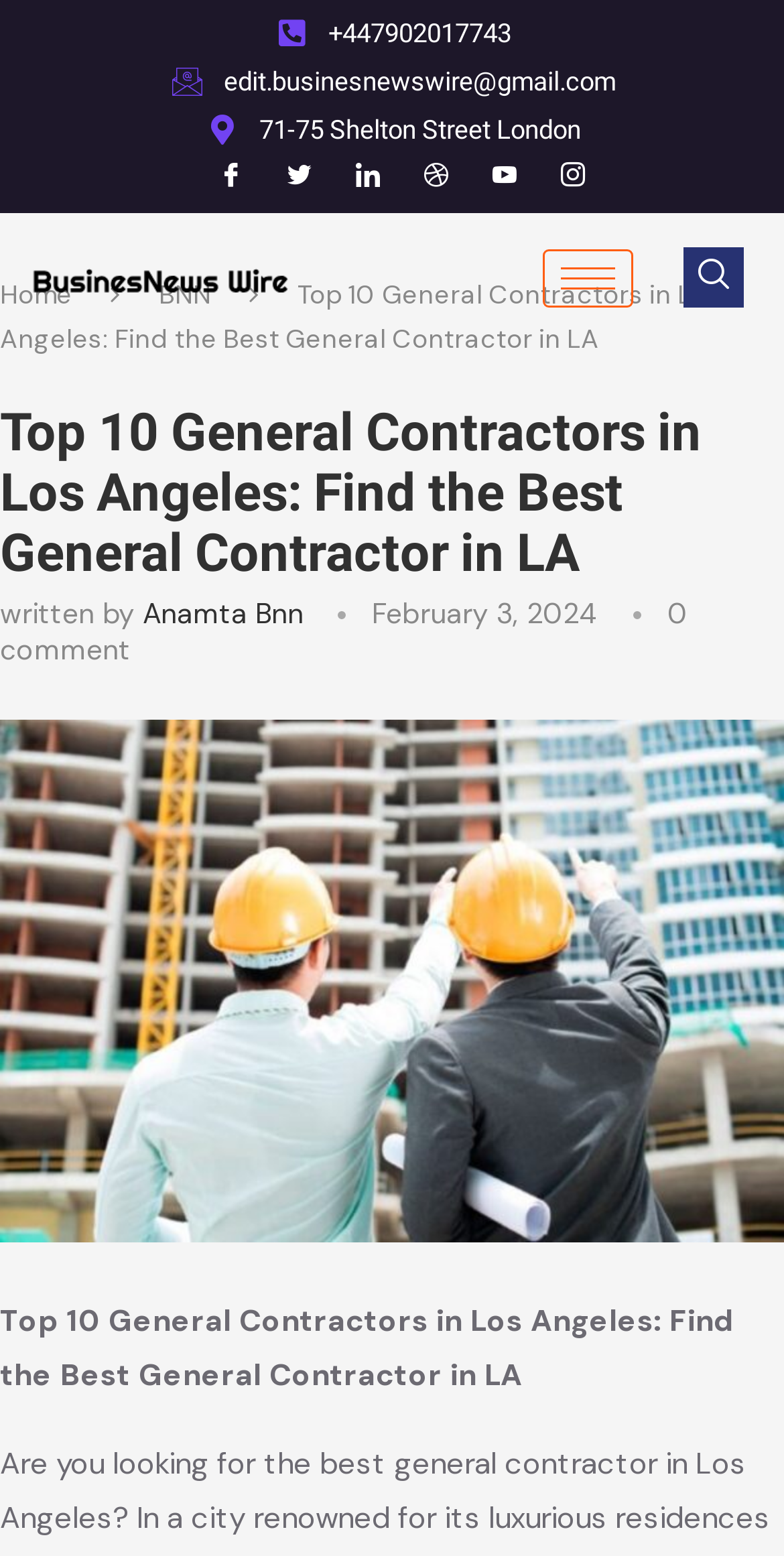Construct a comprehensive description capturing every detail on the webpage.

This webpage appears to be an article about the top 10 general contractors in Los Angeles. At the top, there is a logo of BusinesNews Wire Press Release company on the left, accompanied by a hamburger icon and a search button on the right. Below the logo, there is a navigation menu with links to "Home" and "BNN". 

The main title of the article, "Top 10 General Contractors in Los Angeles: Find the Best General Contractor in LA", is prominently displayed in the center of the page, with the author's name, "Anamta Bnn", and the publication date, "February 3, 2024", written below it. 

On the top-right corner, there are social media links to Facebook, Twitter, LinkedIn, Dribble, Youtube, and Instagram. Below the title, there is a large image that spans the entire width of the page. 

At the bottom of the page, there is a footer section with contact information, including a phone number, email address, and physical address in London. There are also links to the company's social media profiles in this section.